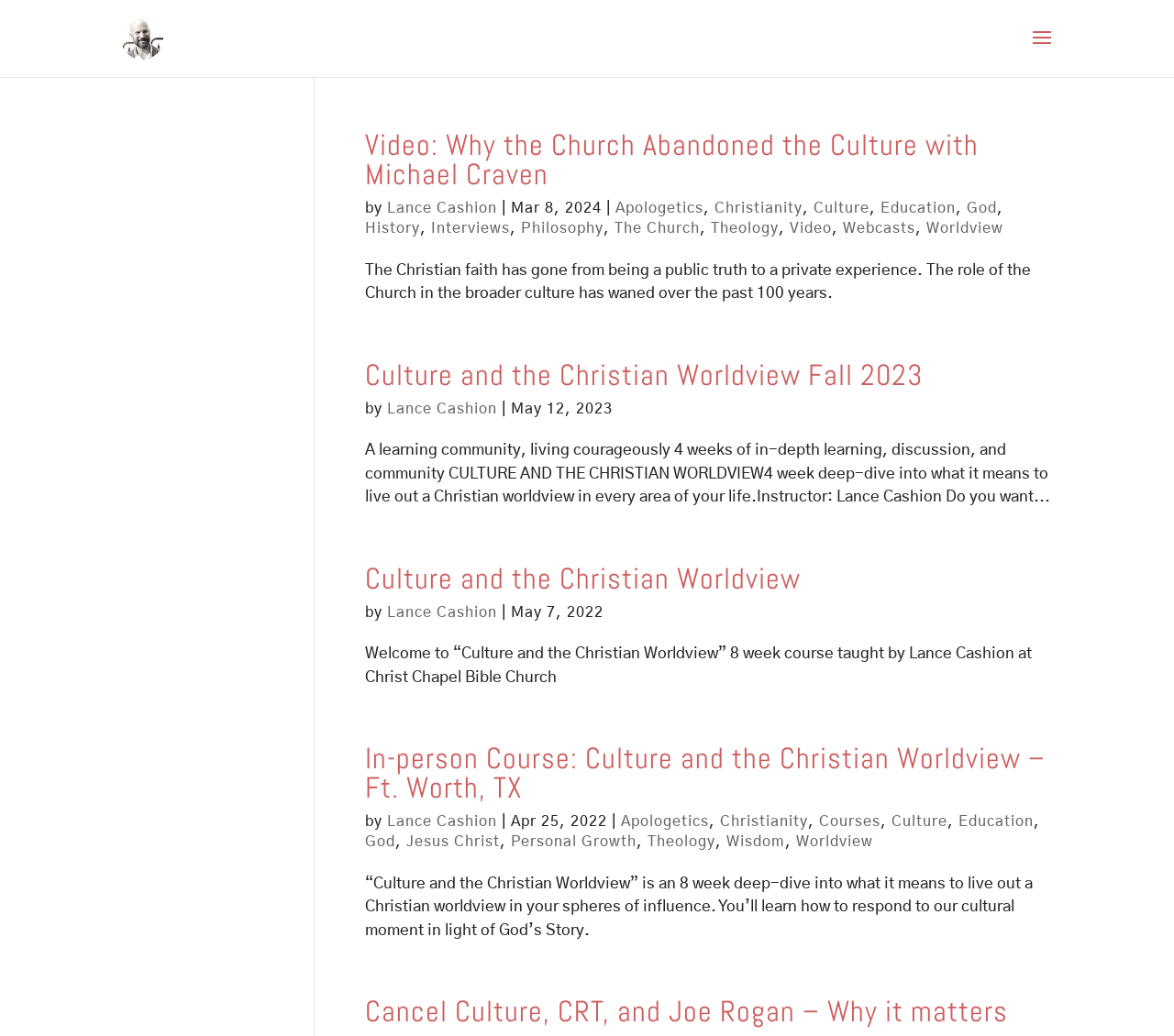What is the topic of the course 'Culture and the Christian Worldview'?
Use the image to answer the question with a single word or phrase.

Christian worldview